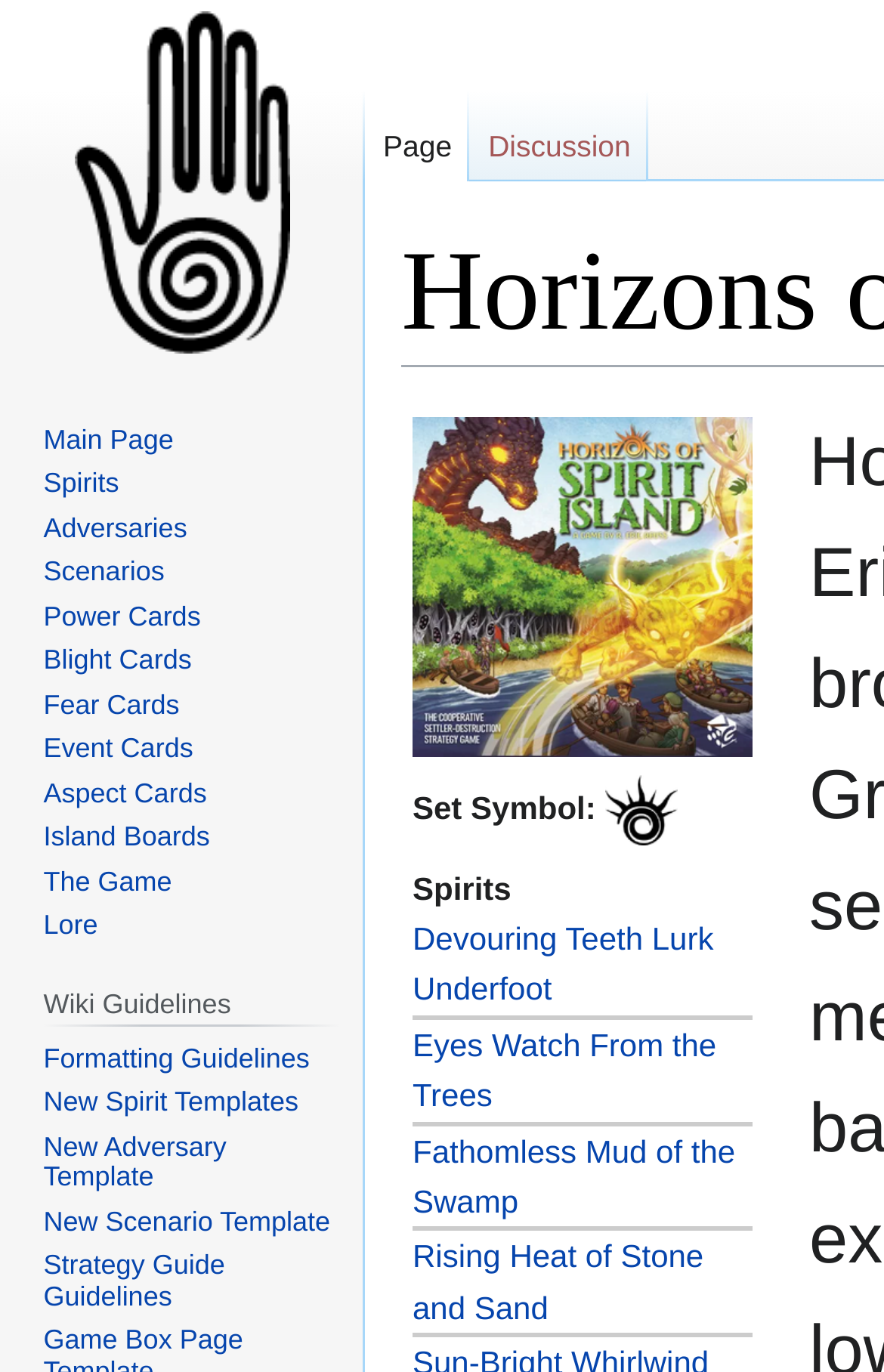Observe the image and answer the following question in detail: How many spirits are listed on the webpage?

I can see that there are four links listed under the 'Spirits' section, which are 'Devouring Teeth Lurk Underfoot', 'Eyes Watch From the Trees', 'Fathomless Mud of the Swamp', and 'Rising Heat of Stone and Sand'. This suggests that there are four spirits listed on the webpage.